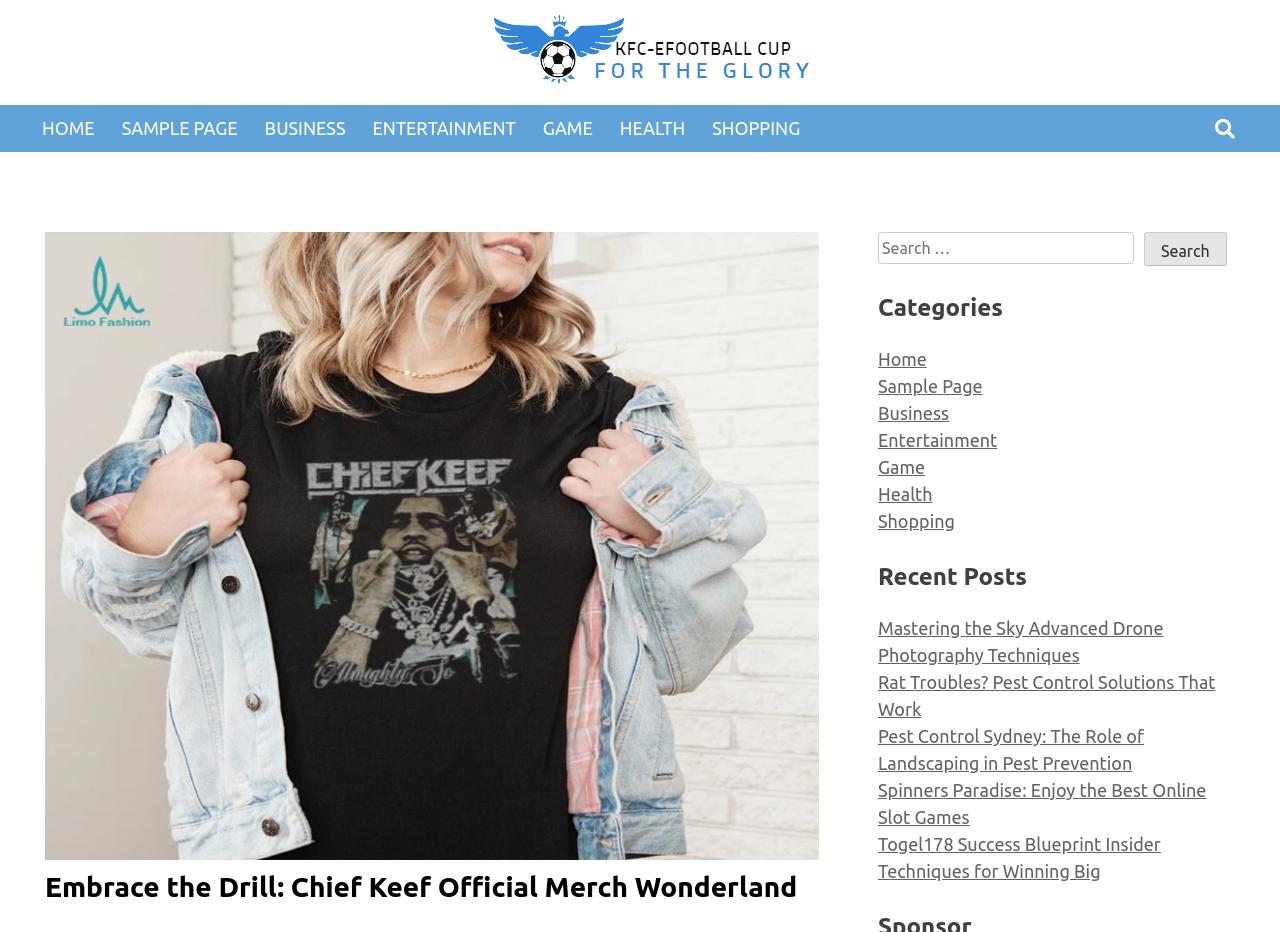Provide the bounding box coordinates in the format (top-left x, top-left y, bottom-right x, bottom-right y). All values are floating point numbers between 0 and 1. Determine the bounding box coordinate of the UI element described as: KFC EFootball Cup

[0.0, 0.113, 0.386, 0.185]